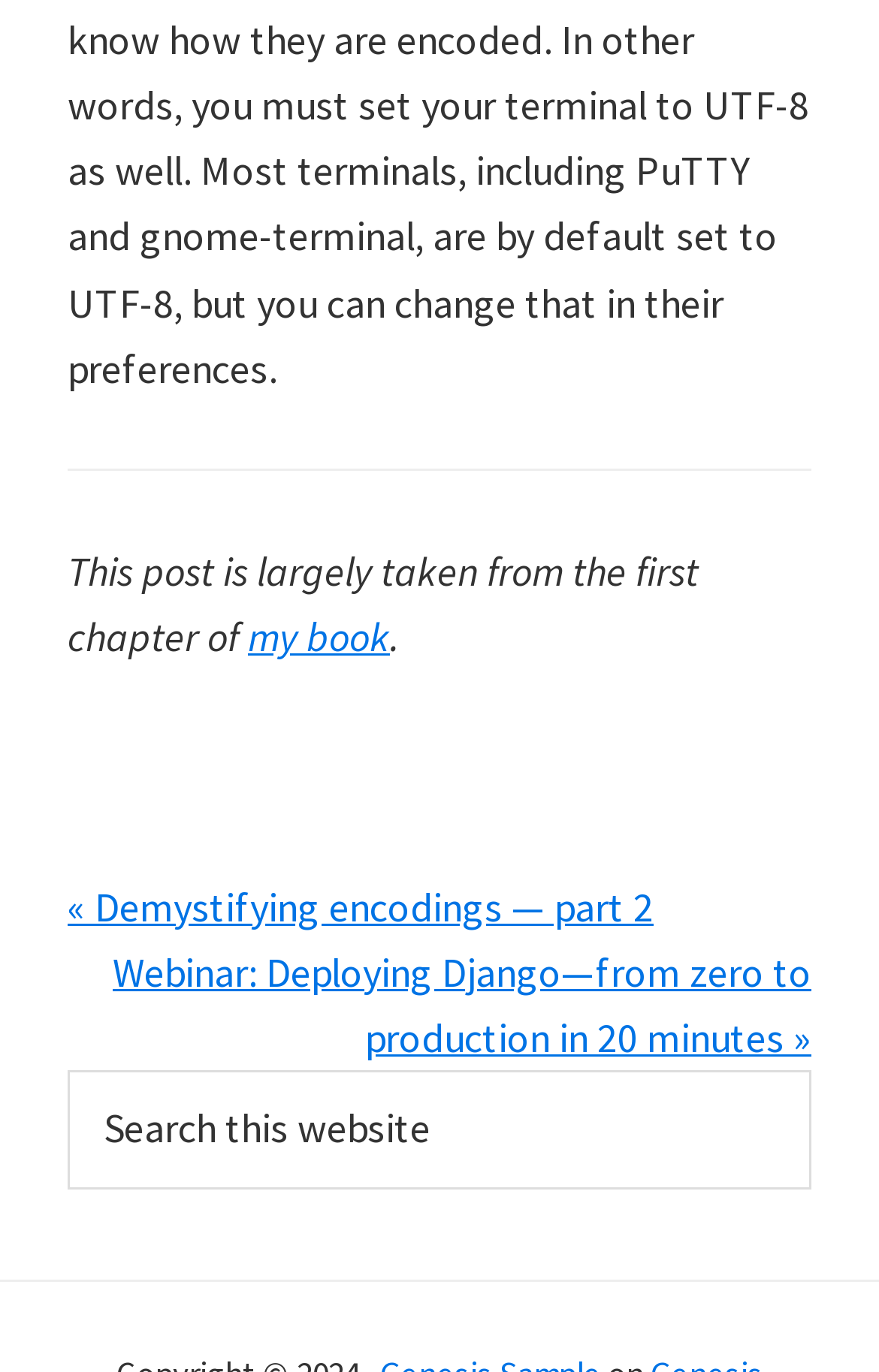Highlight the bounding box of the UI element that corresponds to this description: "Log in".

[0.653, 0.921, 0.75, 0.952]